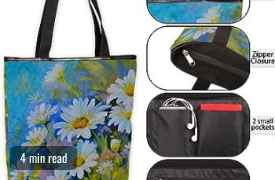Detail the scene shown in the image extensively.

This image showcases a vibrant tote bag adorned with a floral design, primarily featuring white daisies against a colorful background. The bag has sturdy black handles for easy carrying and is designed with a zipper closure to keep belongings secure. Accompanying the main visual are additional views highlighting the bag's features, including two small interior pockets ideal for organizing essentials such as headphones or small items. The caption indicates a reading time of "4 min read," suggesting that the accompanying article provides further insights into this stylish and functional bag, perfect for daily use or outings.